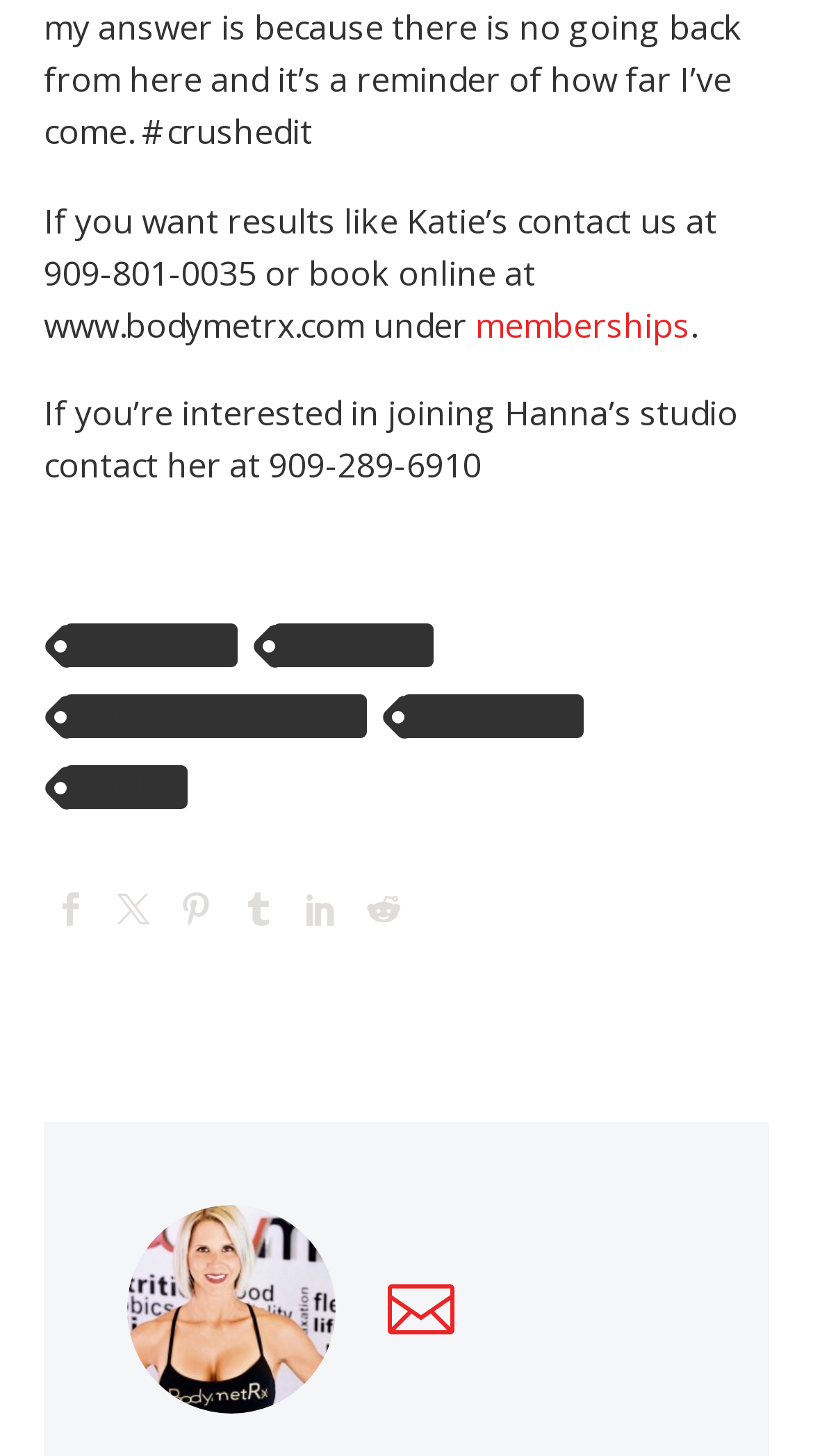Refer to the screenshot and give an in-depth answer to this question: What is the website to book online for results like Katie's?

The website can be found in the first sentence of the webpage, which states 'If you want results like Katie’s contact us at 909-801-0035 or book online at www.bodymetrx.com under'.